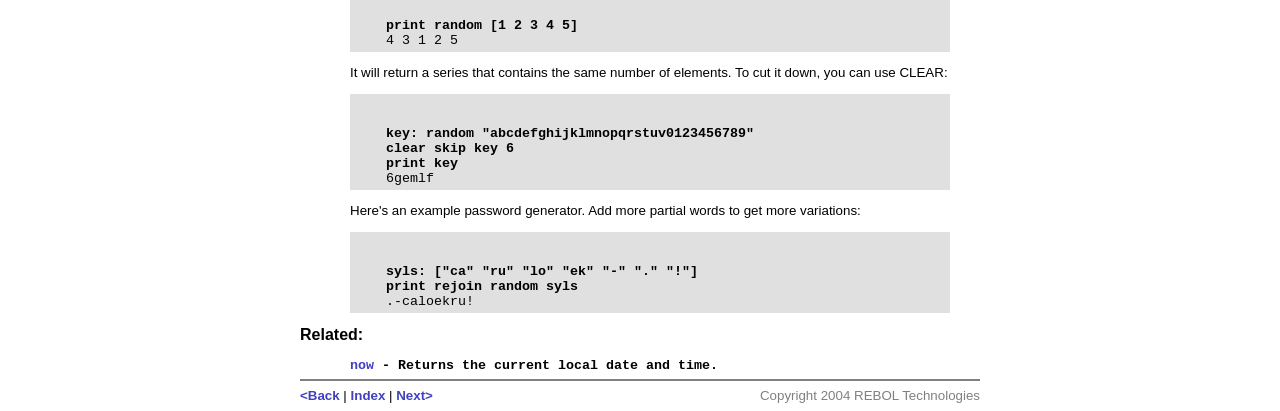What is the output of the code 'print random syls.-caloekru!'?
Look at the image and respond with a one-word or short phrase answer.

A random string